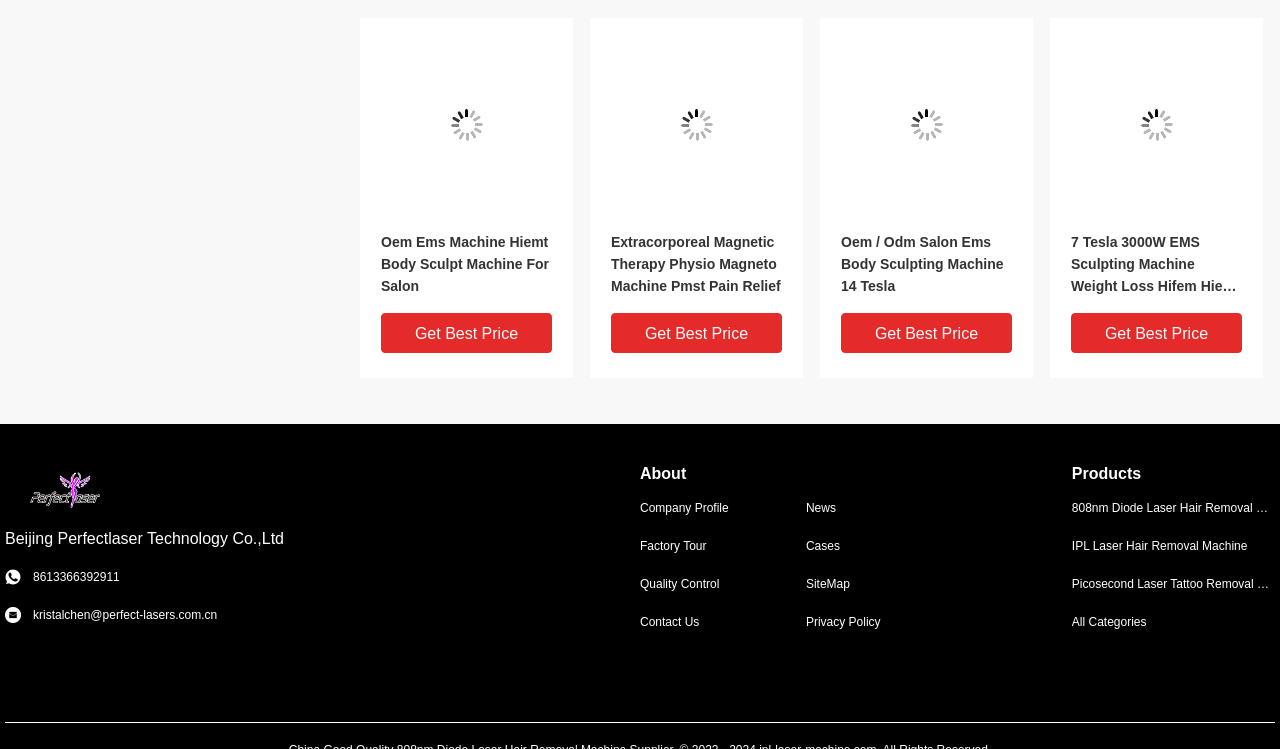Can you show the bounding box coordinates of the region to click on to complete the task described in the instruction: "Contact the company through email"?

[0.004, 0.809, 0.422, 0.833]